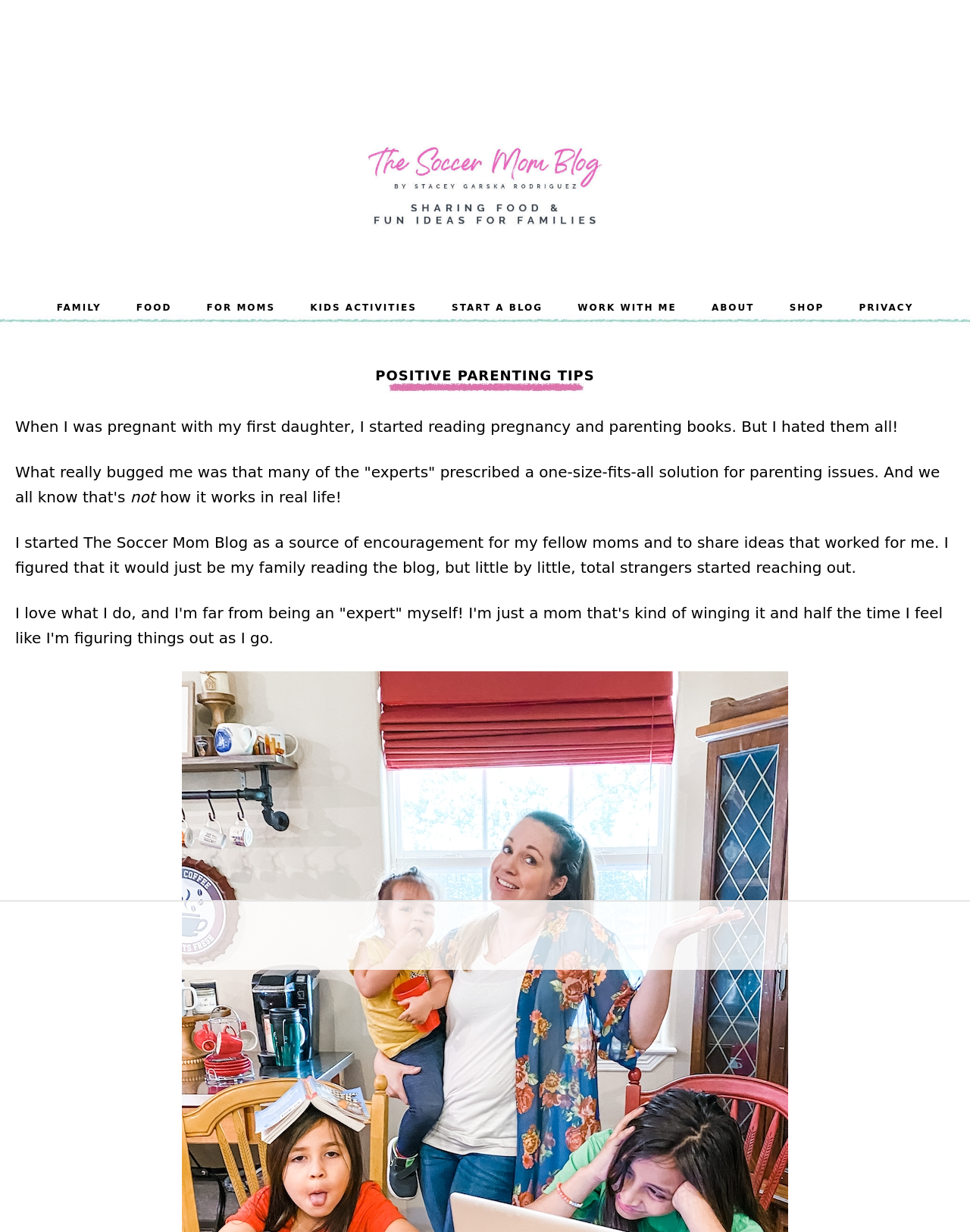Identify the bounding box coordinates of the clickable region to carry out the given instruction: "Click the 'SHOP' link".

[0.798, 0.233, 0.865, 0.265]